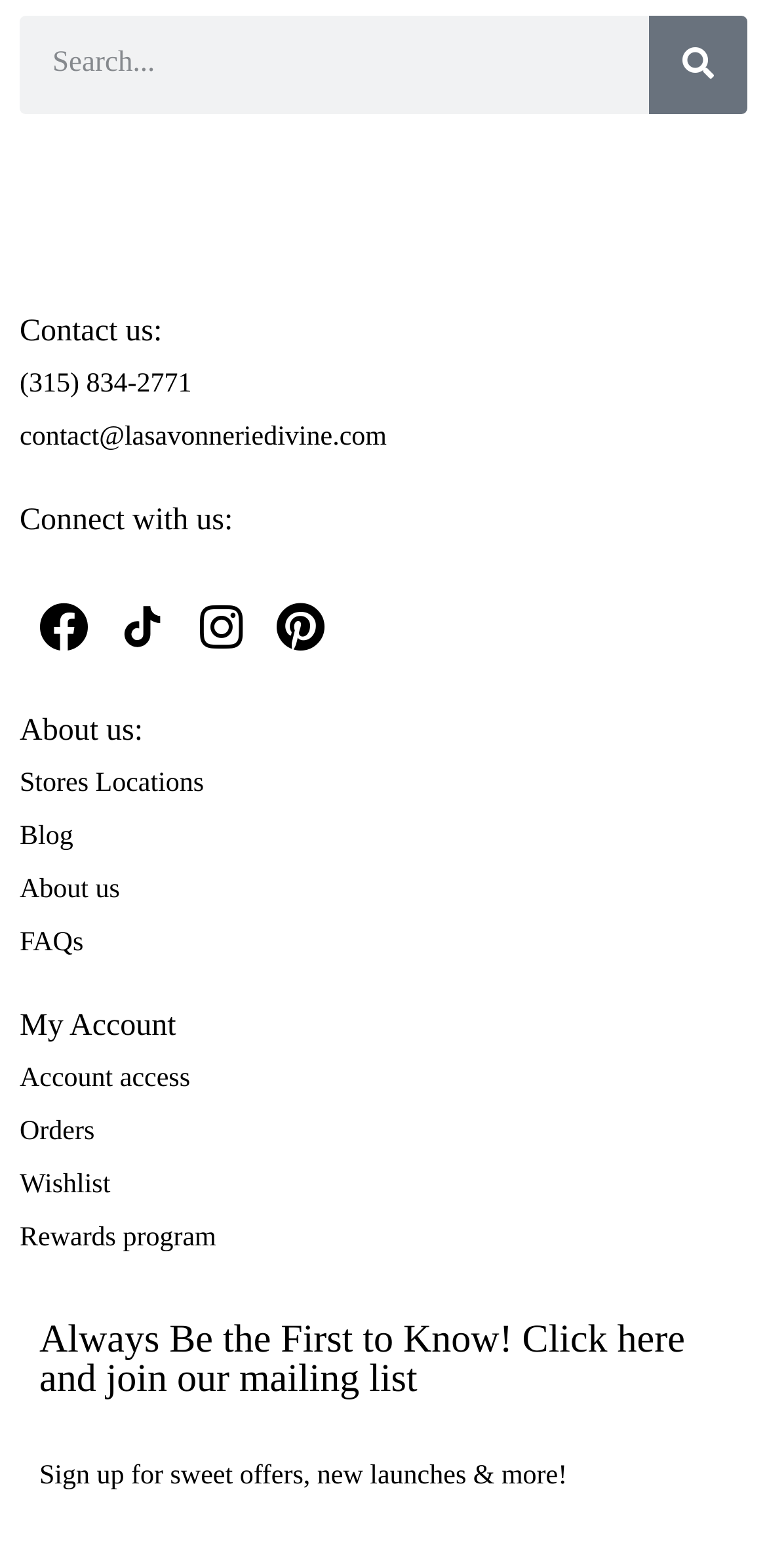Show the bounding box coordinates for the HTML element as described: "parent_node: Search name="s" placeholder="Search..."".

[0.026, 0.01, 0.846, 0.072]